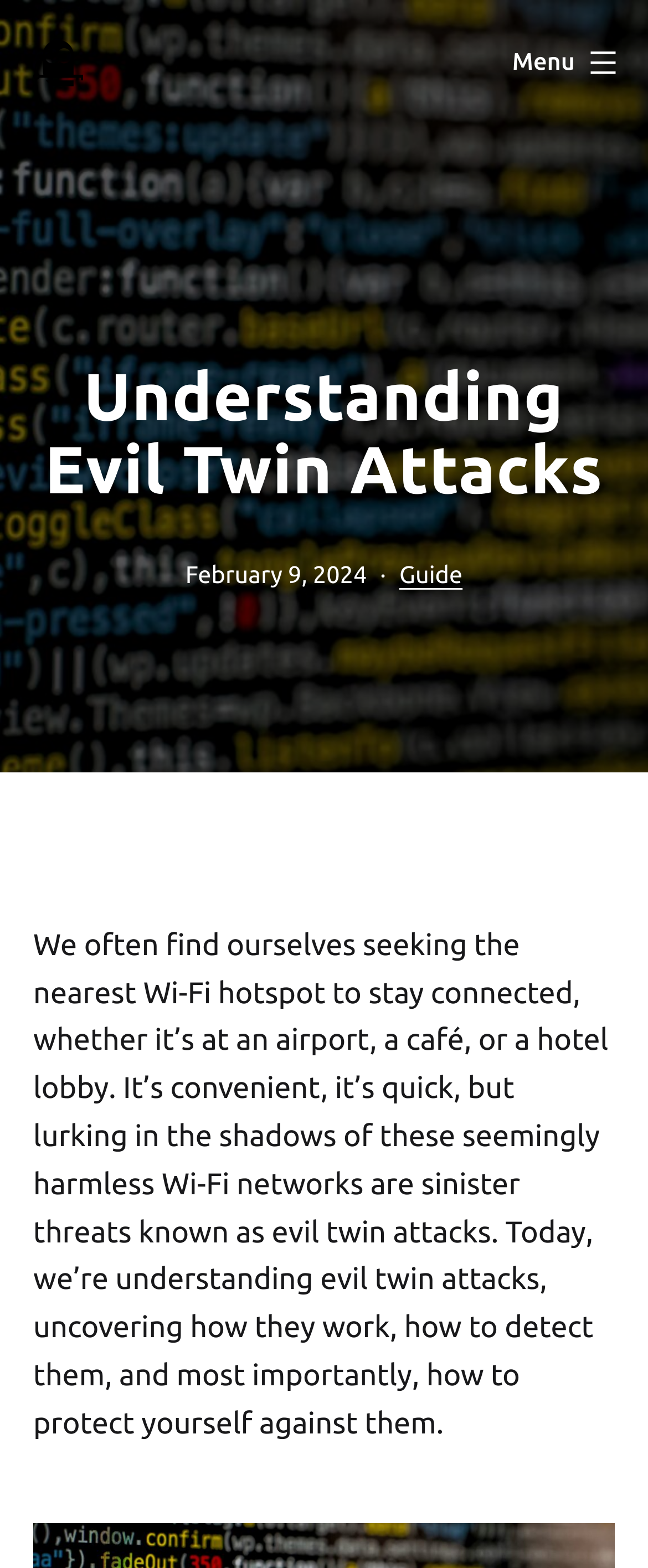Given the description of the UI element: "Menu Close", predict the bounding box coordinates in the form of [left, top, right, bottom], with each value being a float between 0 and 1.

[0.752, 0.016, 1.0, 0.063]